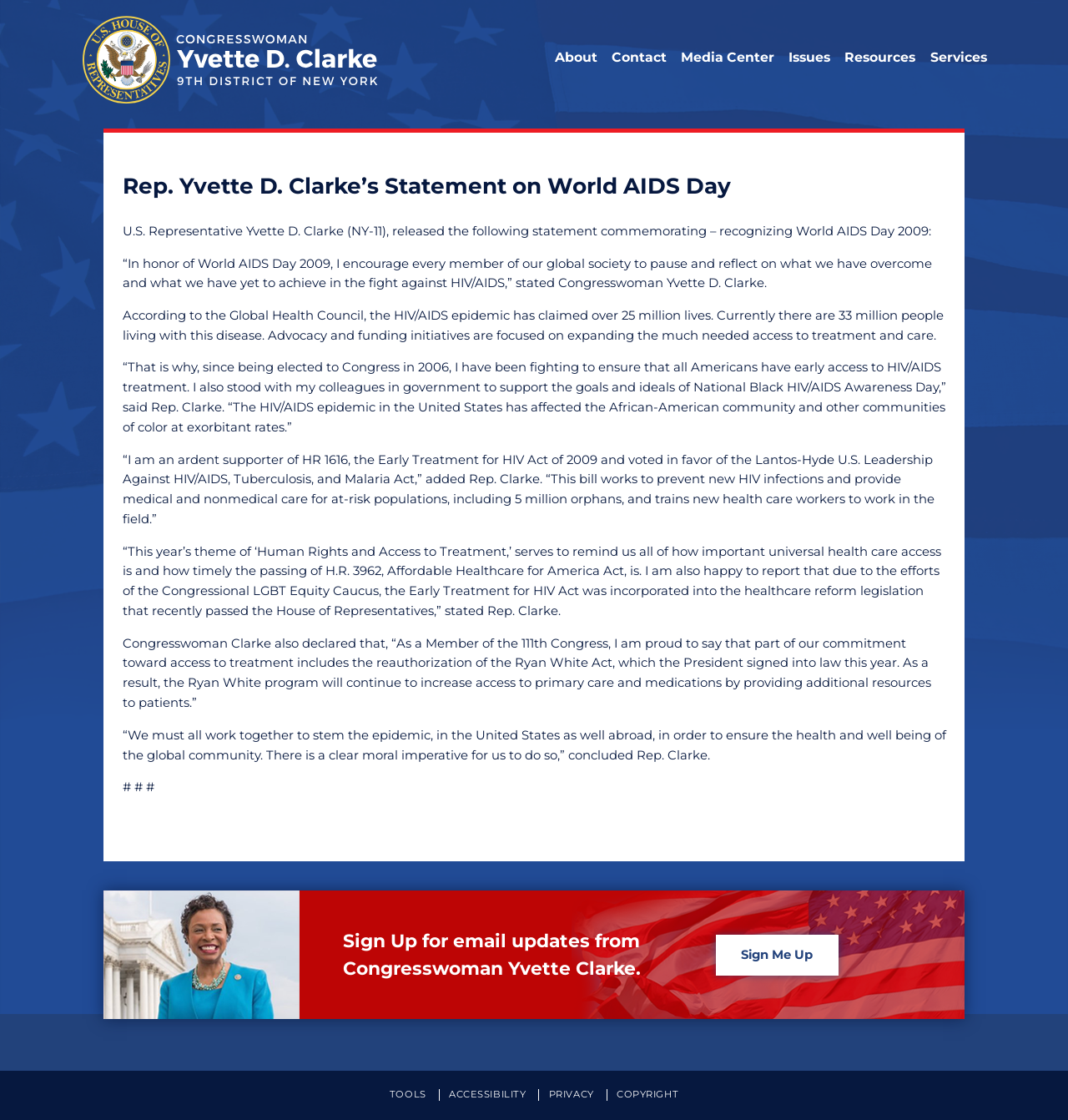Give a detailed account of the webpage.

This webpage is about Congresswoman Yvette D. Clarke's statement on World AIDS Day 2009. At the top of the page, there is a heading with the congresswoman's name and a link to her website. Below this, there are several links to different sections of the website, including "About", "Contact", "Media Center", "Issues", "Resources", and "Services".

The main content of the page is a statement from Congresswoman Clarke commemorating World AIDS Day 2009. The statement is divided into several paragraphs, which discuss the impact of HIV/AIDS, the importance of access to treatment, and the congresswoman's efforts to support legislation related to the issue.

To the right of the main content, there are several links to additional resources, including "Email" and "Newsletter Subscription". Below the main content, there is a section with links to various services, including "Art Competition", "Casework", and "Tours and Tickets".

At the bottom of the page, there are several links to additional information, including "TOOLS", "ACCESSIBILITY", "PRIVACY", and "COPYRIGHT". There is also a link to sign up for email updates from Congresswoman Clarke.